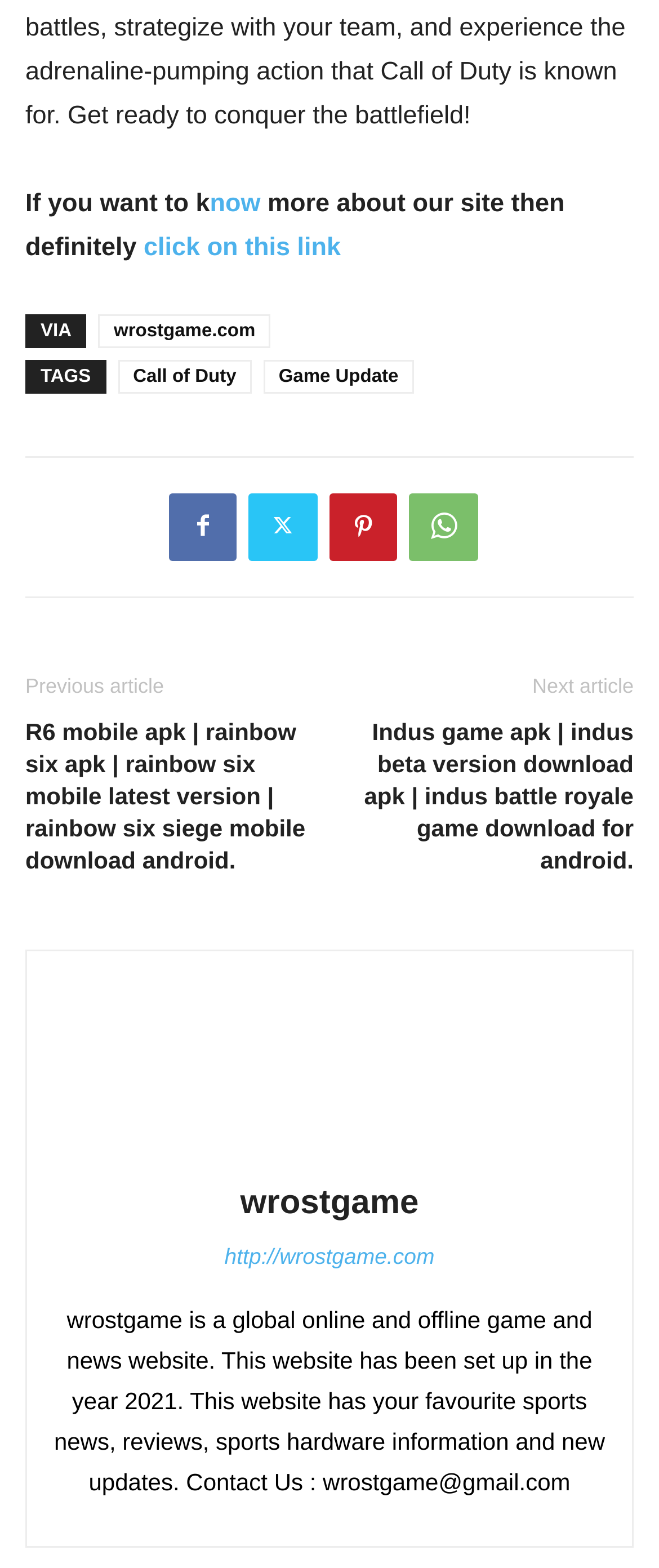Determine the bounding box coordinates for the clickable element to execute this instruction: "click on the link to know more about the site". Provide the coordinates as four float numbers between 0 and 1, i.e., [left, top, right, bottom].

[0.218, 0.148, 0.517, 0.167]